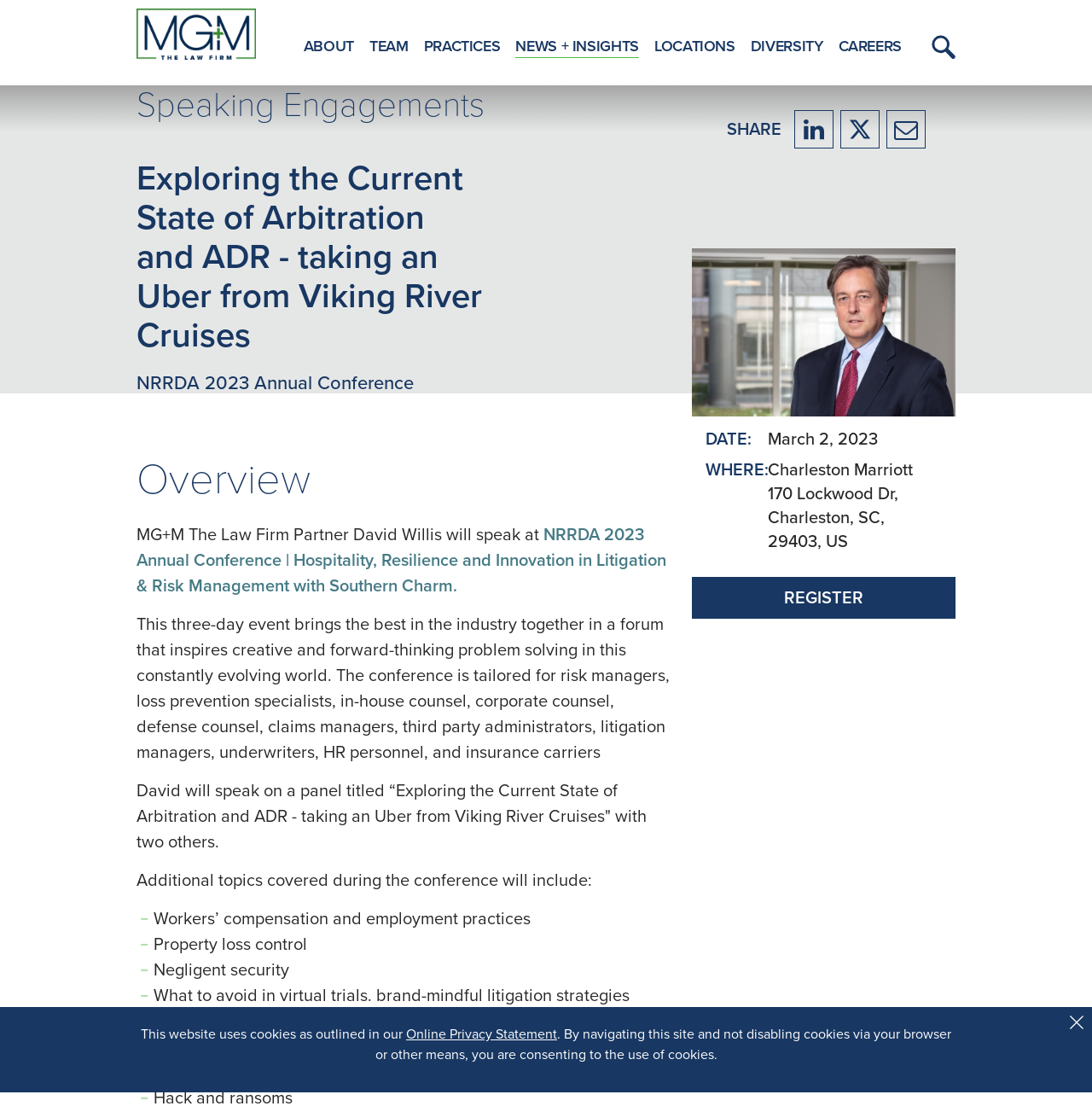Pinpoint the bounding box coordinates of the clickable element needed to complete the instruction: "Go to ABOUT page". The coordinates should be provided as four float numbers between 0 and 1: [left, top, right, bottom].

[0.278, 0.031, 0.324, 0.051]